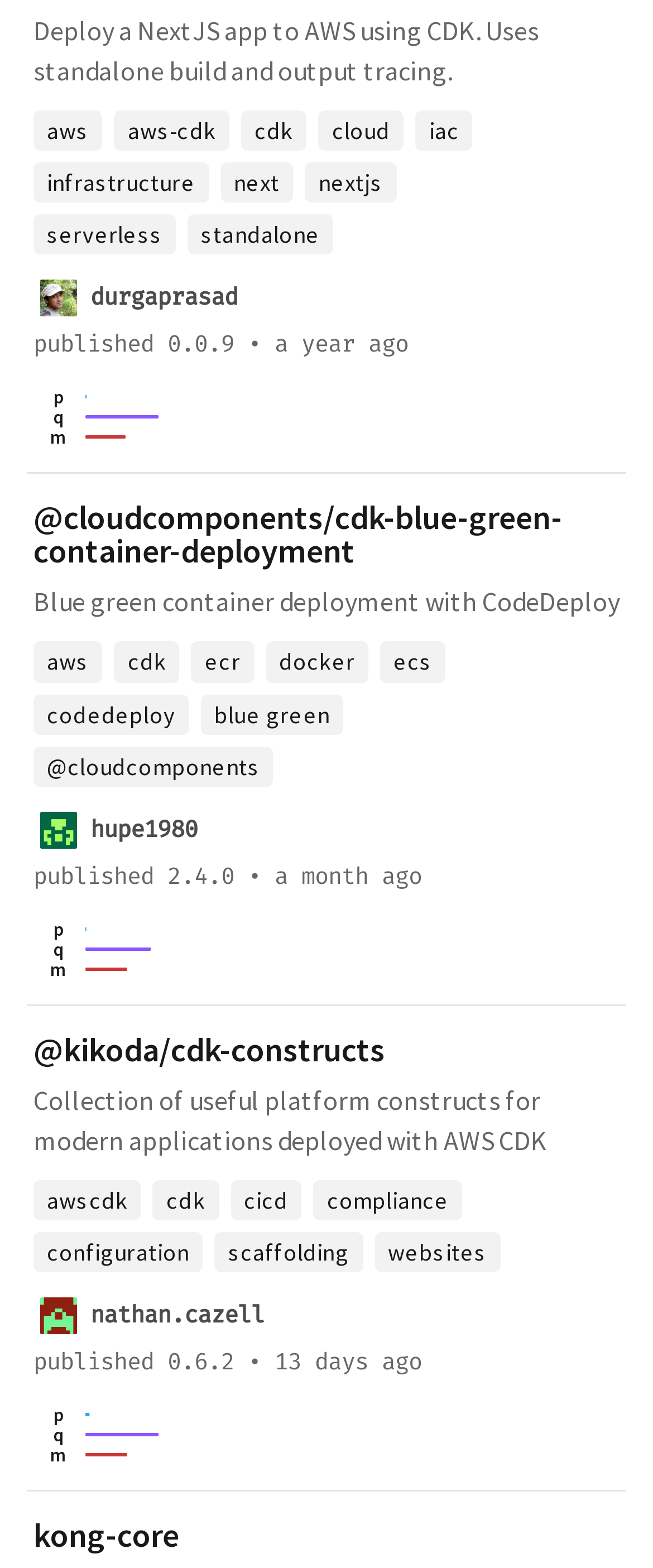What is the main topic of this webpage?
Look at the image and answer with only one word or phrase.

AWS CDK